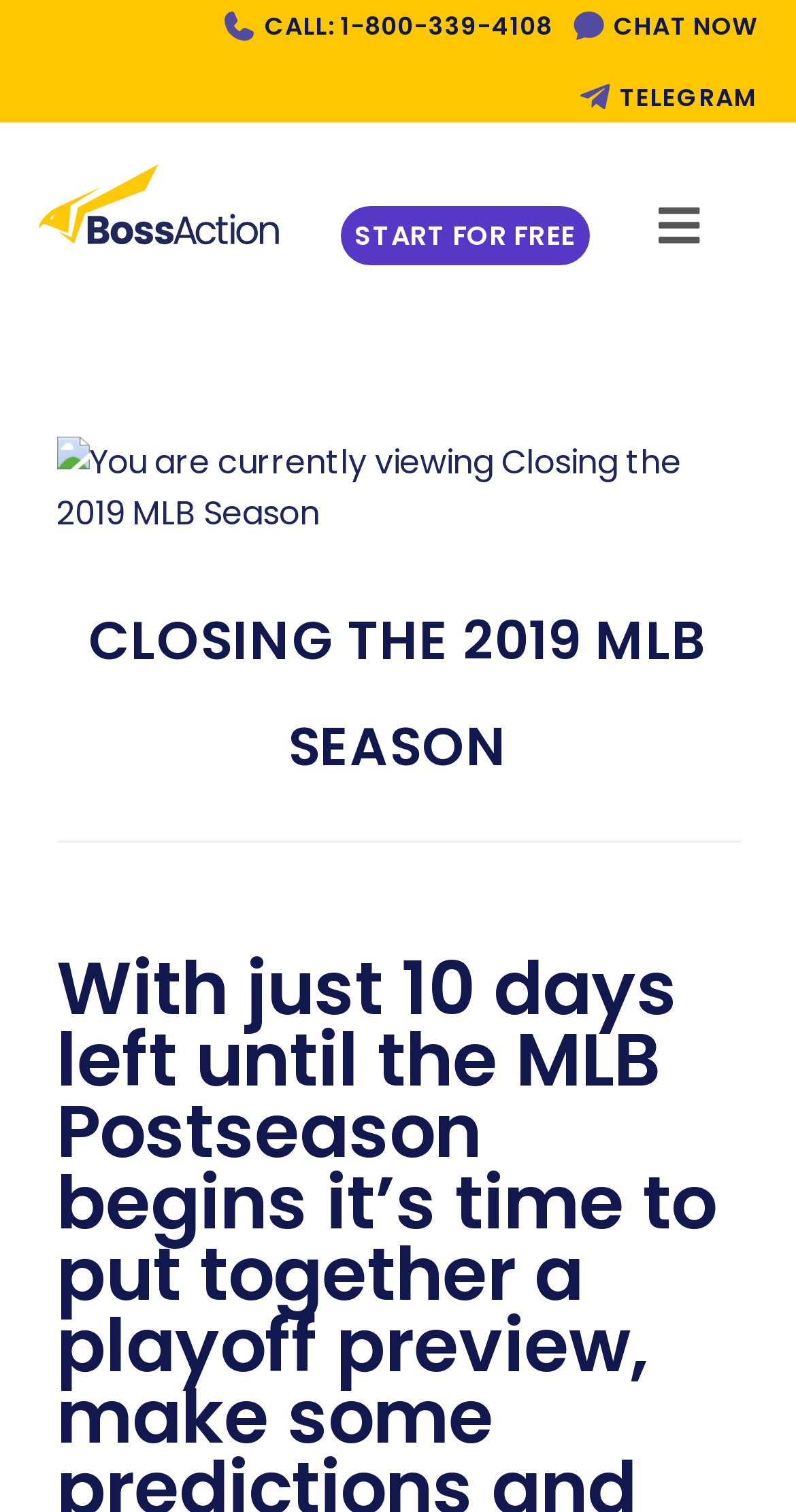Use the information in the screenshot to answer the question comprehensively: What is the purpose of the 'START FOR FREE' button?

I inferred the purpose of the button by looking at the link element with the text 'START FOR FREE' which has a bounding box coordinate of [0.427, 0.136, 0.74, 0.175]. The text suggests that clicking the button will allow the user to start something for free.